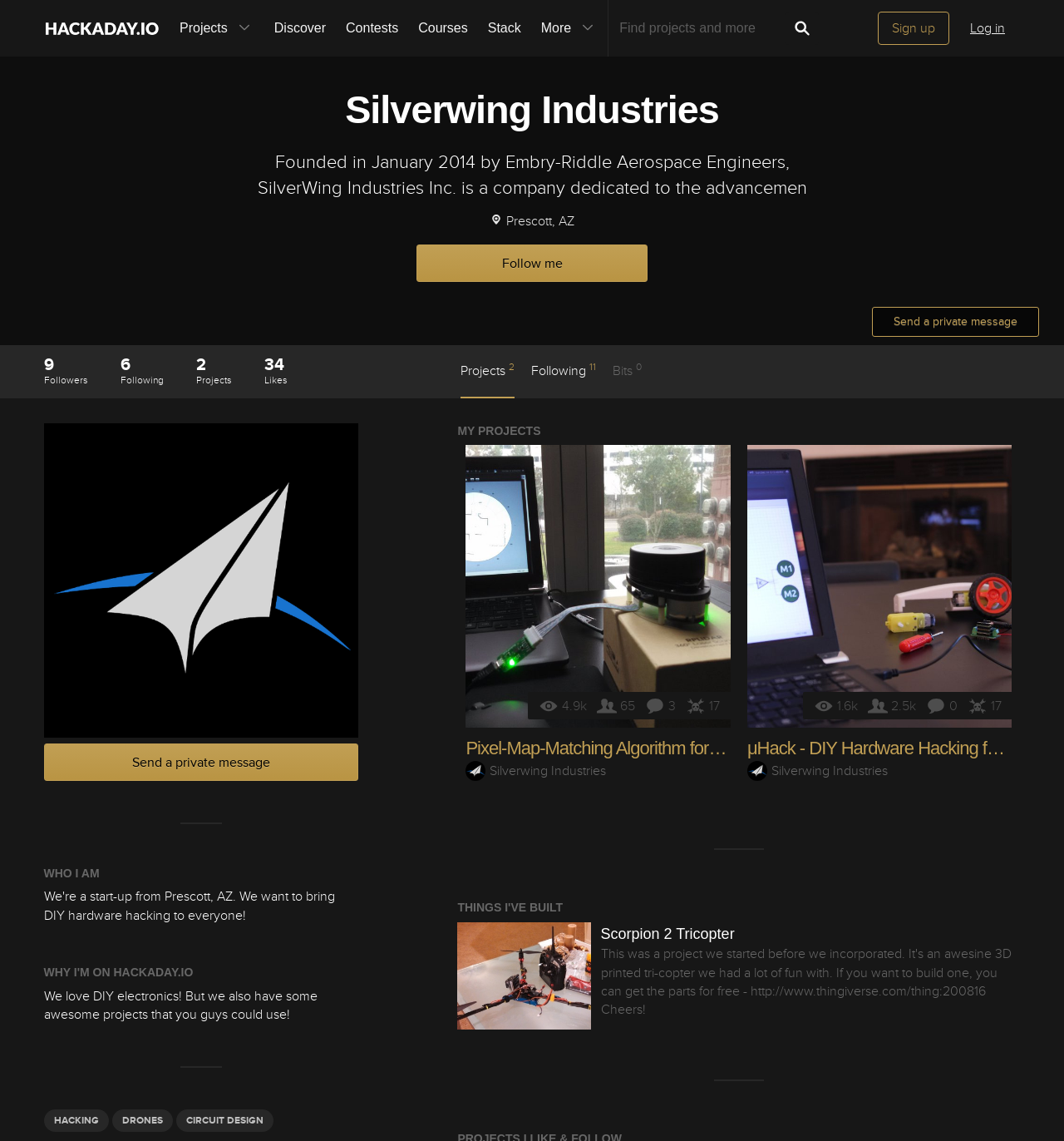Indicate the bounding box coordinates of the clickable region to achieve the following instruction: "Search for something."

[0.581, 0.01, 0.739, 0.039]